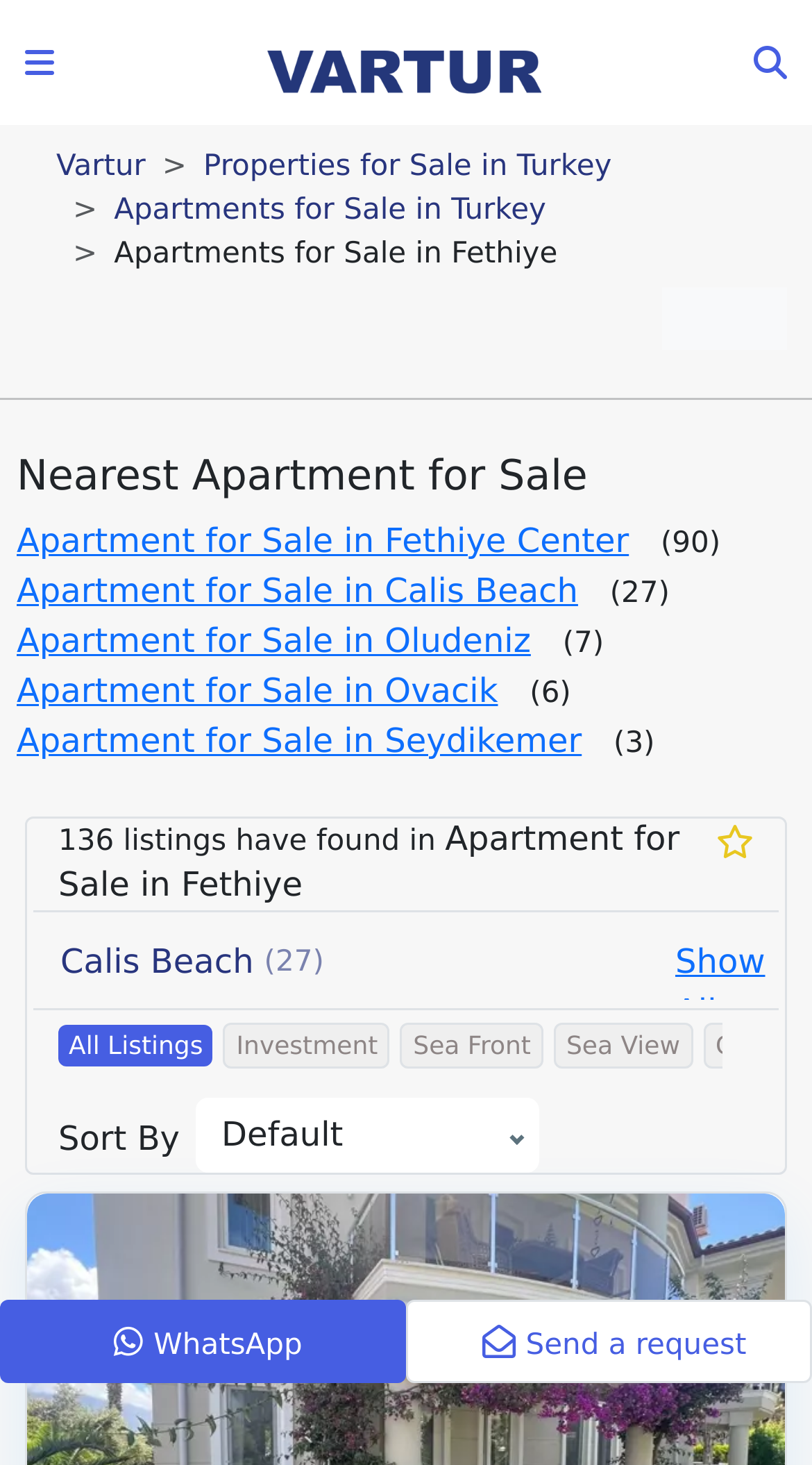Consider the image and give a detailed and elaborate answer to the question: 
How many options are there to sort the listings?

I found the answer by looking at the button element that says 'Default' and is labeled as a sort option, and I didn't find any other sort options.